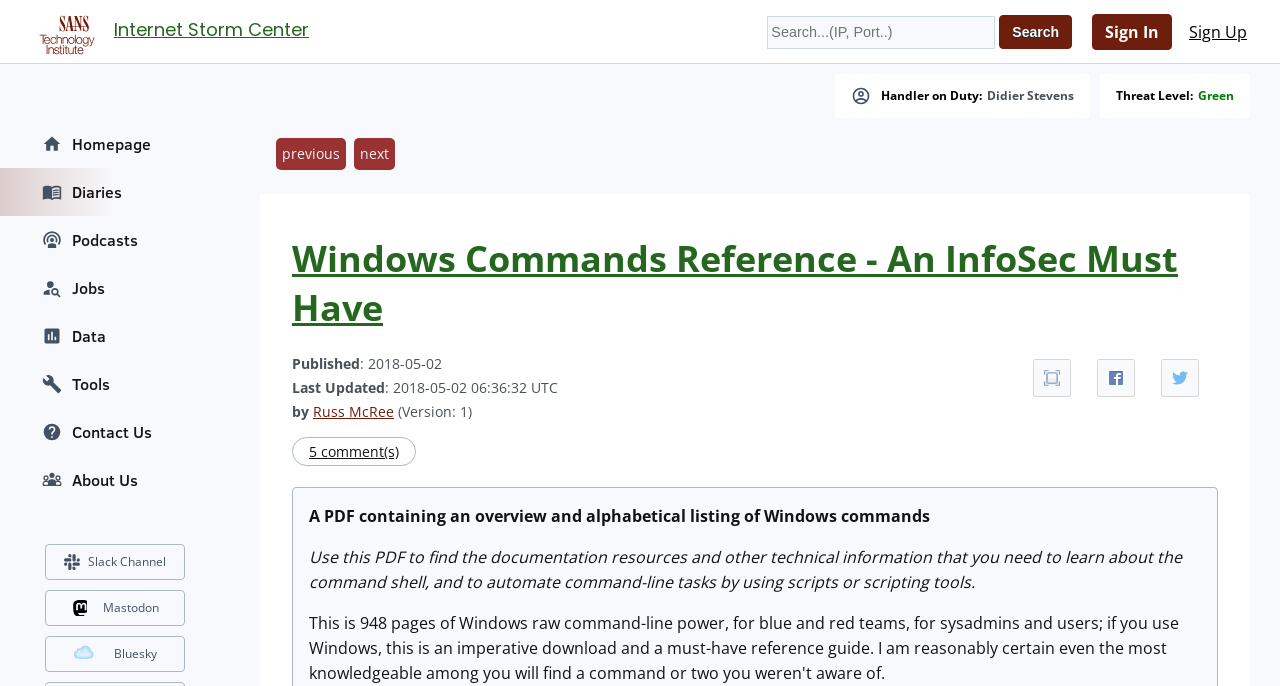Give an extensive and precise description of the webpage.

The webpage is a reference page for Windows Commands, specifically designed for InfoSec professionals. At the top, there is a heading "Internet Storm Center" with a link and an image beside it. Below this, there is a search bar with a "Search" button and links to "Sign In" and "Sign Up" on the right side.

On the left side, there is a navigation menu with links to "Homepage", "Diaries", "Podcasts", "Jobs", "Data", "Tools", "Contact Us", and "About Us", each accompanied by a small image.

In the main content area, there is a heading "Windows Commands Reference - An InfoSec Must Have" with a link and a description below it. The description mentions that the page provides an overview and alphabetical listing of Windows commands, and that a PDF is available for download.

Below this, there is information about the publication, including the date, last updated time, and author, Russ McRee. There is also a link to the author's profile and a note about the version of the reference.

Further down, there are links to share the page on Facebook and Twitter, as well as a "Full Screen" option. There is also a section with a heading "Handler on Duty" and a link to the handler's profile, Didier Stevens, and a "Threat Level" indicator with a link to the current level, which is "Green".

At the bottom of the page, there are links to "previous" and "next" pages, as well as a section with links to various social media platforms, including Slack Channel, Mastodon, and Bluesky.